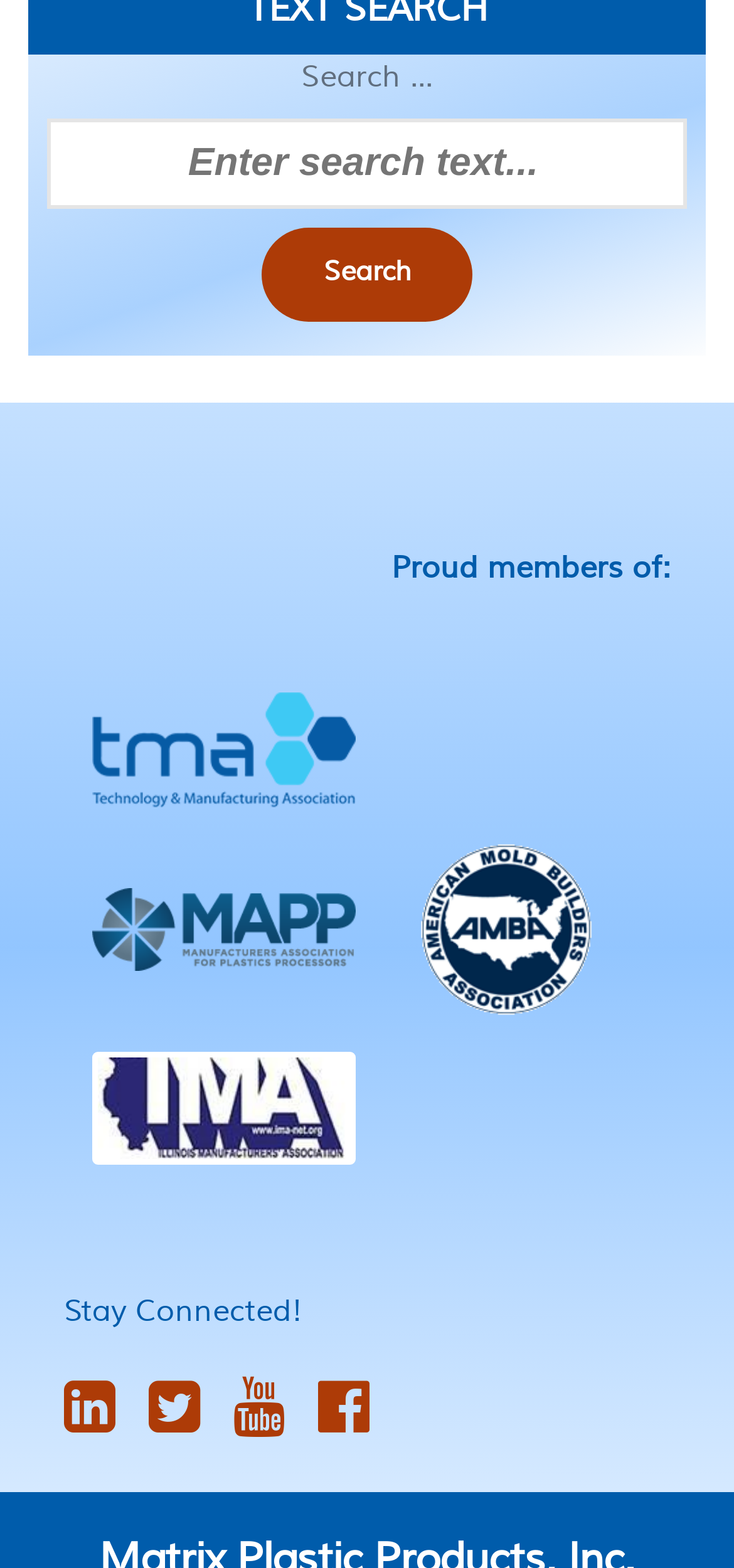Select the bounding box coordinates of the element I need to click to carry out the following instruction: "Follow on LinkedIn".

[0.087, 0.873, 0.156, 0.923]